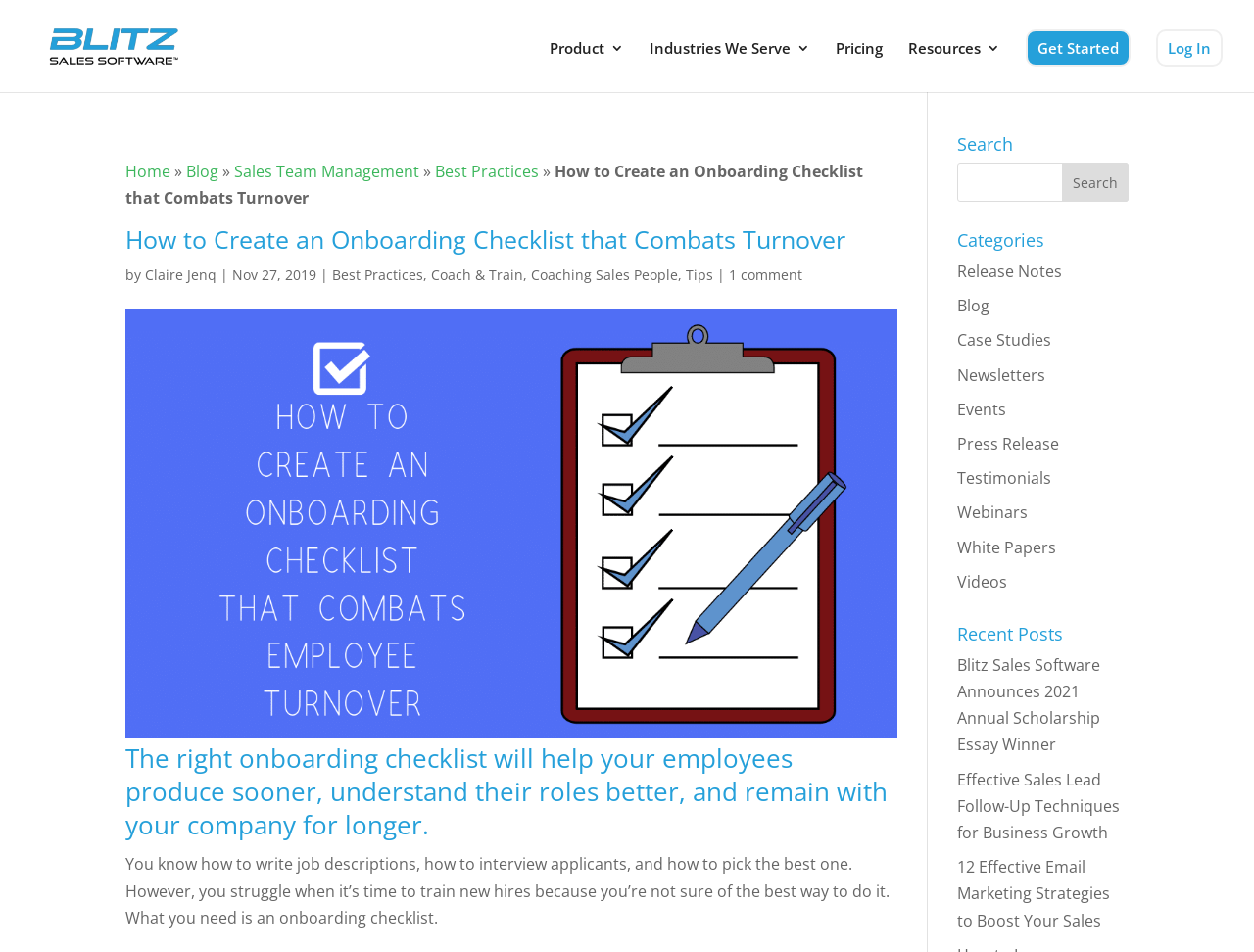Please identify the bounding box coordinates of the clickable region that I should interact with to perform the following instruction: "View the 'Recent Posts'". The coordinates should be expressed as four float numbers between 0 and 1, i.e., [left, top, right, bottom].

[0.763, 0.656, 0.9, 0.685]